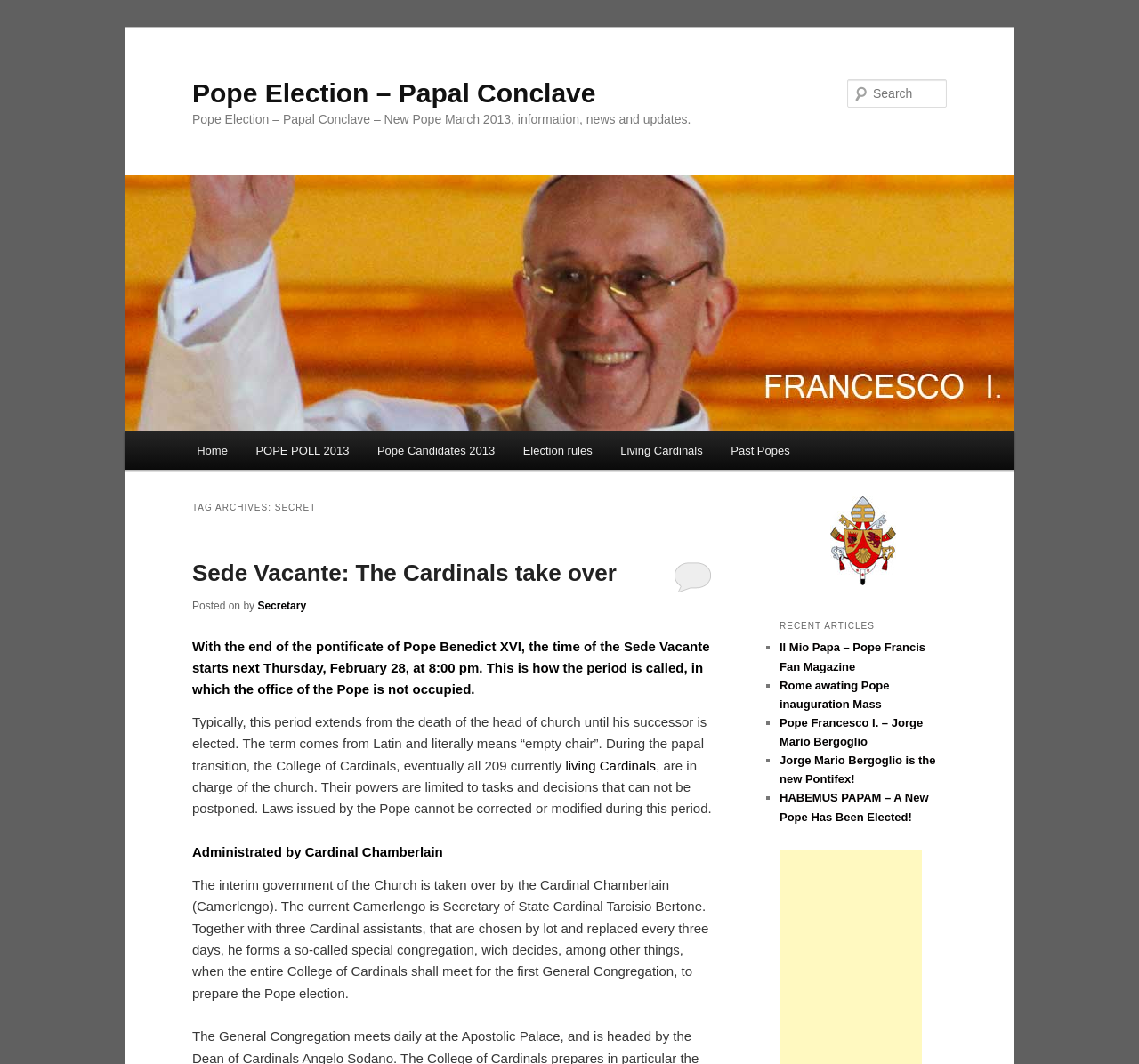Locate the bounding box coordinates of the clickable area to execute the instruction: "Learn about Pope Candidates 2013". Provide the coordinates as four float numbers between 0 and 1, represented as [left, top, right, bottom].

[0.319, 0.405, 0.447, 0.442]